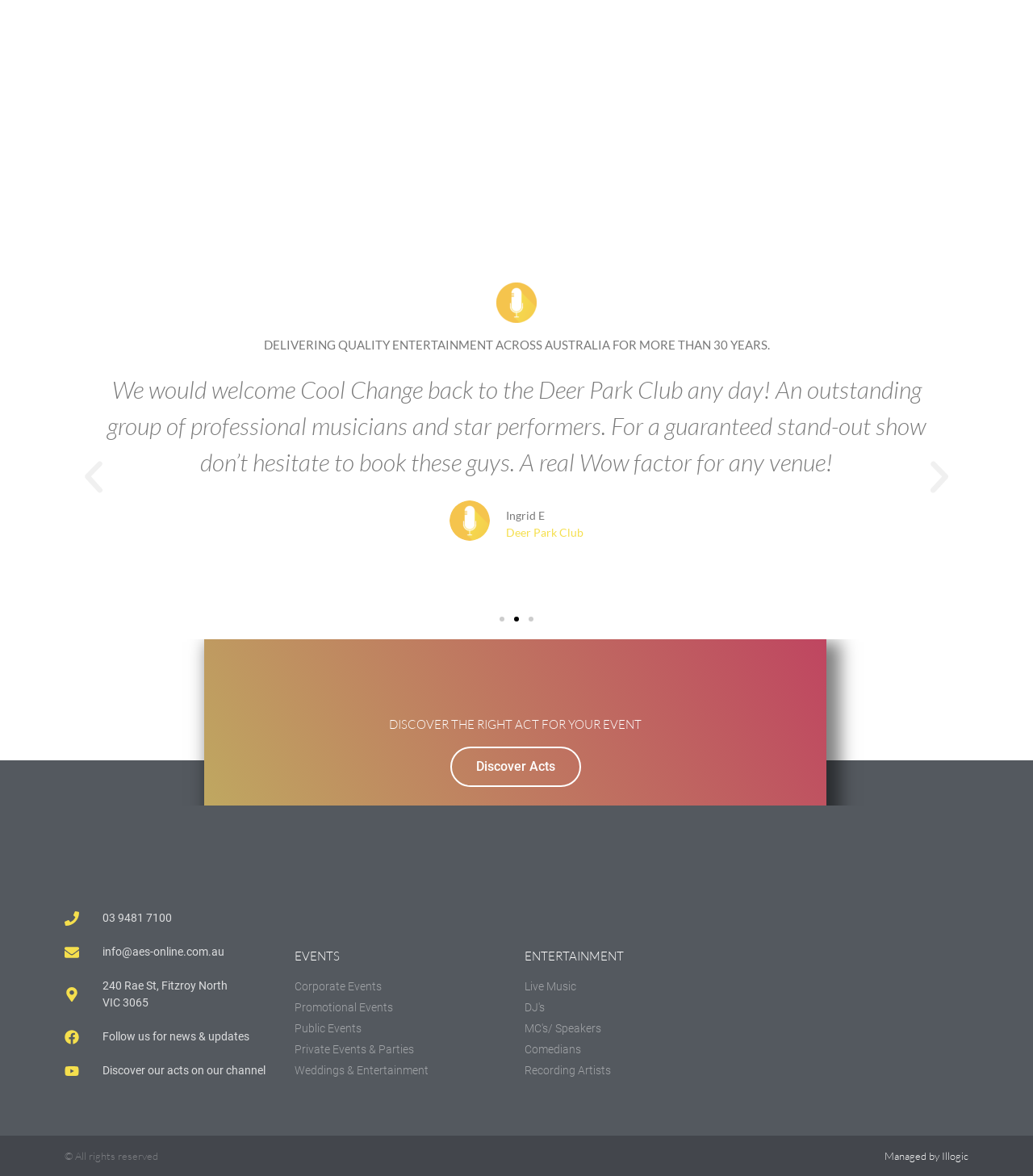Can you identify the bounding box coordinates of the clickable region needed to carry out this instruction: 'Discover Acts'? The coordinates should be four float numbers within the range of 0 to 1, stated as [left, top, right, bottom].

[0.436, 0.635, 0.562, 0.669]